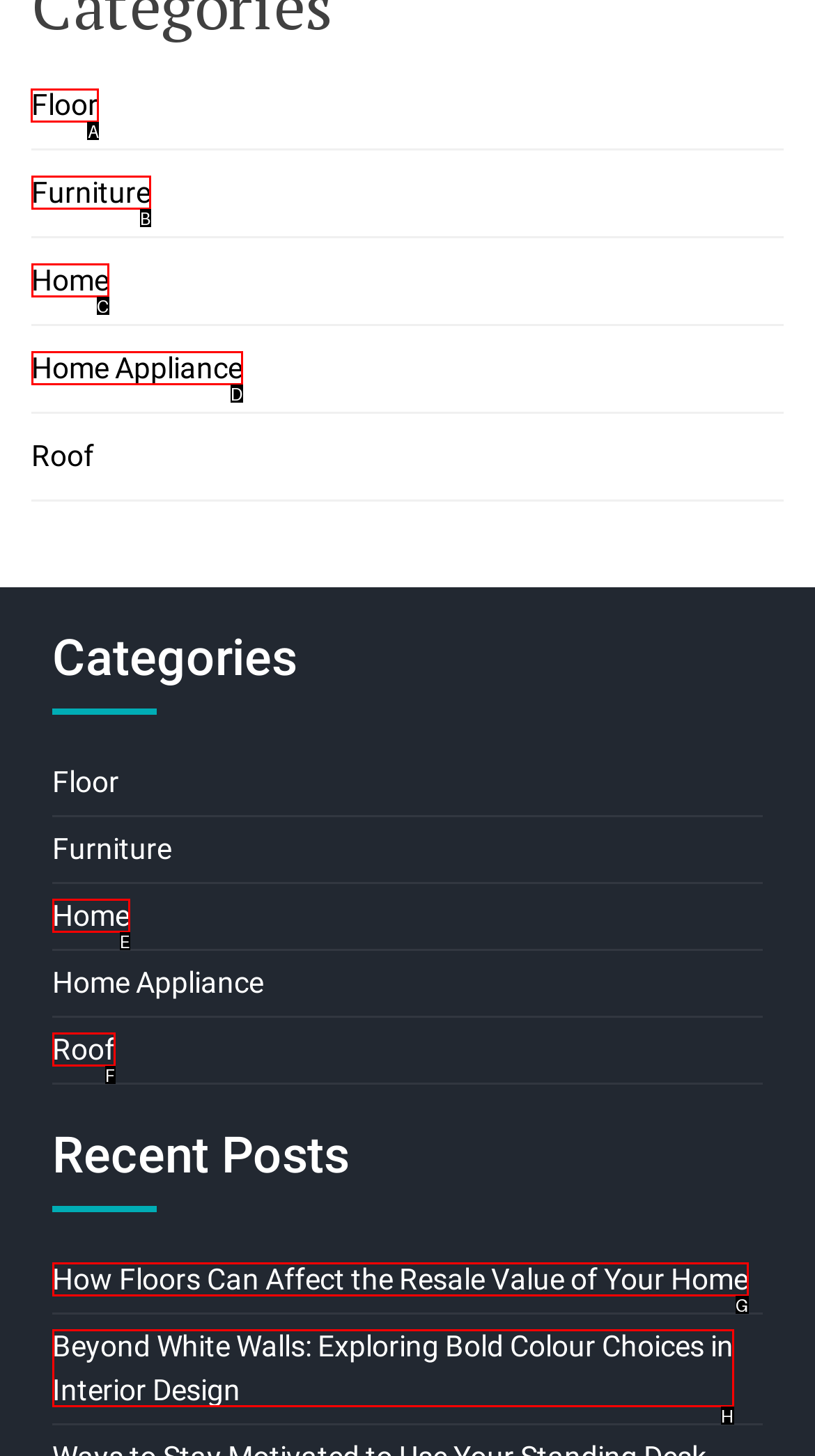Tell me the correct option to click for this task: View the paper by Allan H. Young
Write down the option's letter from the given choices.

None